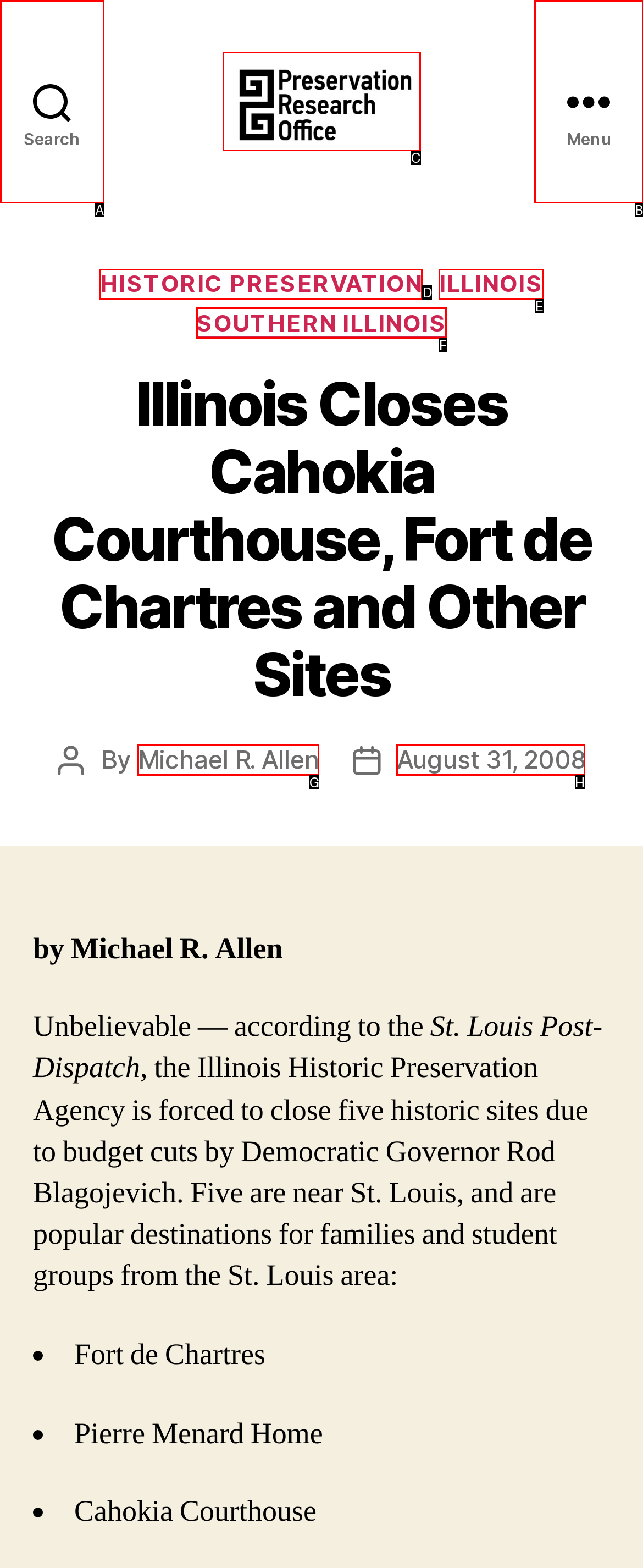Given the description: Illinois, identify the HTML element that corresponds to it. Respond with the letter of the correct option.

E